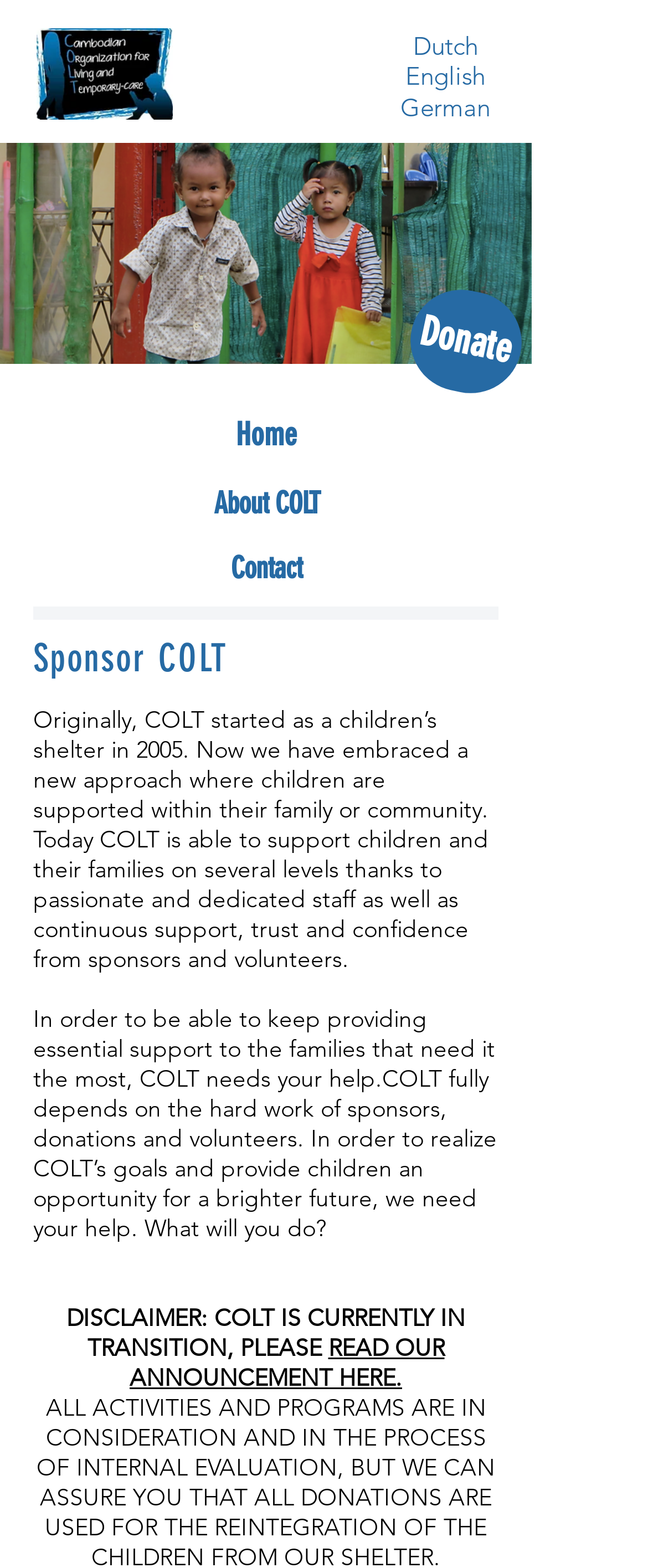Pinpoint the bounding box coordinates of the element you need to click to execute the following instruction: "Click the logo". The bounding box should be represented by four float numbers between 0 and 1, in the format [left, top, right, bottom].

[0.056, 0.018, 0.267, 0.076]